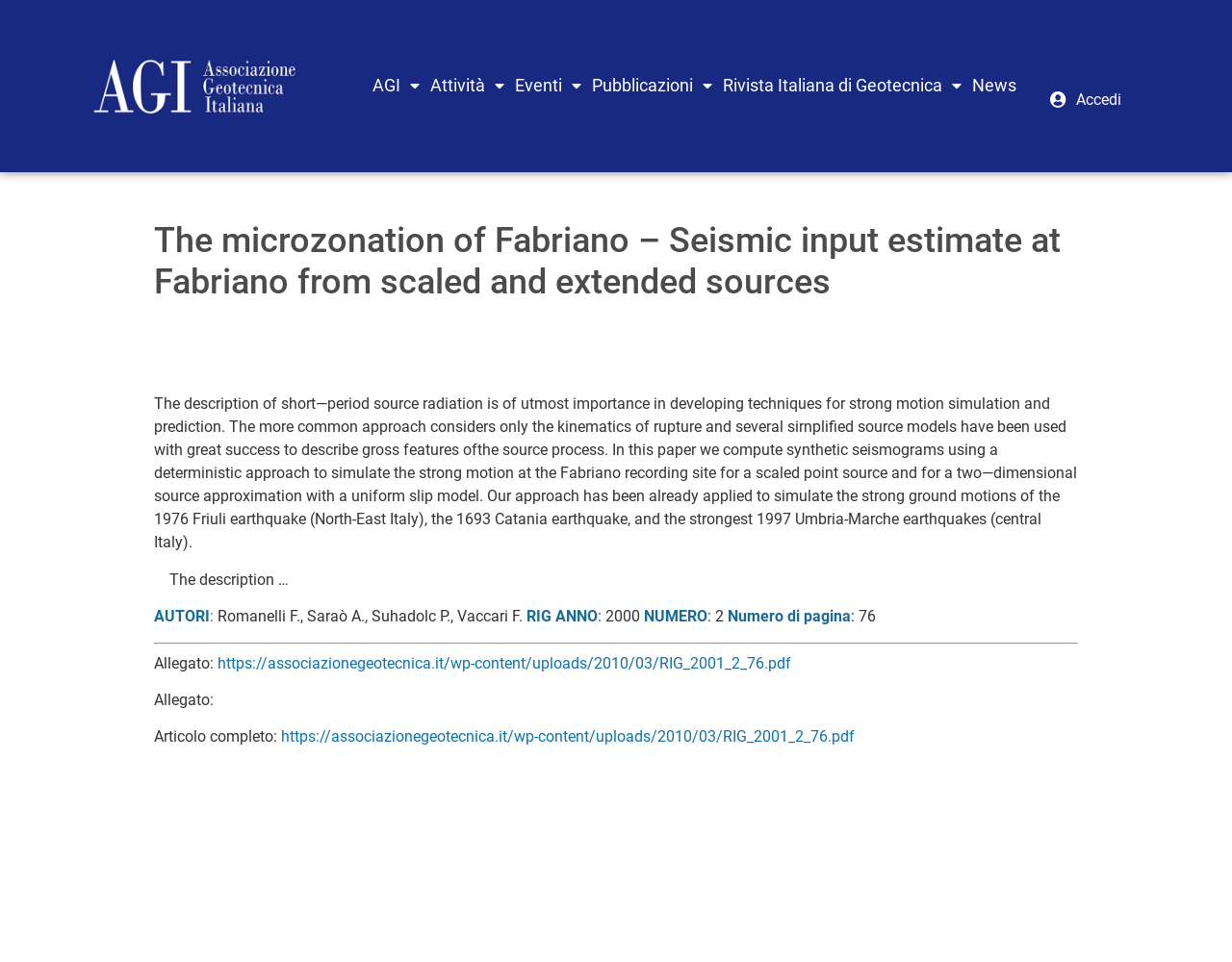Please specify the bounding box coordinates in the format (top-left x, top-left y, bottom-right x, bottom-right y), with values ranging from 0 to 1. Identify the bounding box for the UI component described as follows: Rivista Italiana di Geotecnica

[0.583, 0.059, 0.785, 0.12]